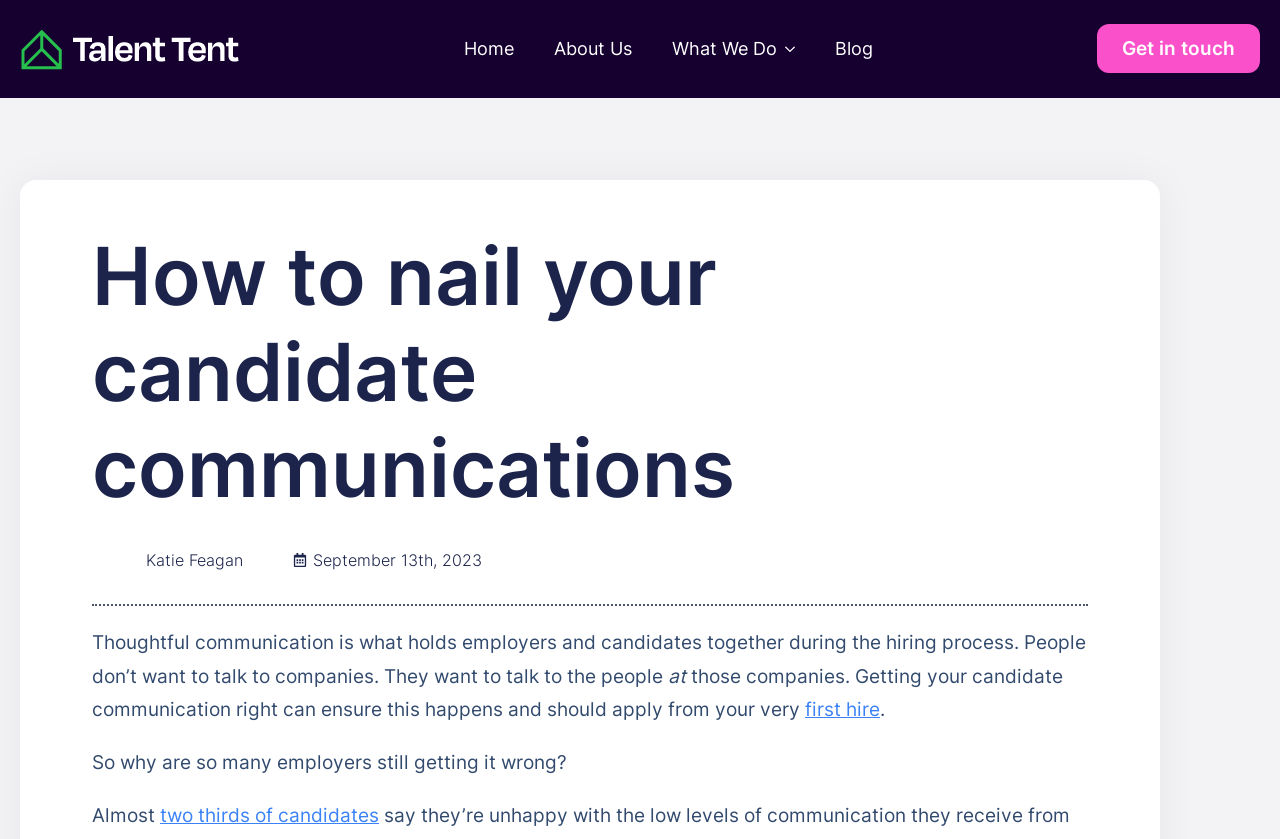What is the date of publication of the article?
Please provide a detailed and thorough answer to the question.

I looked for a StaticText element that seems to be related to the publication date. The element with the text 'September 13th, 2023' is a good candidate, as it is placed near the author's name and has a format similar to a date.